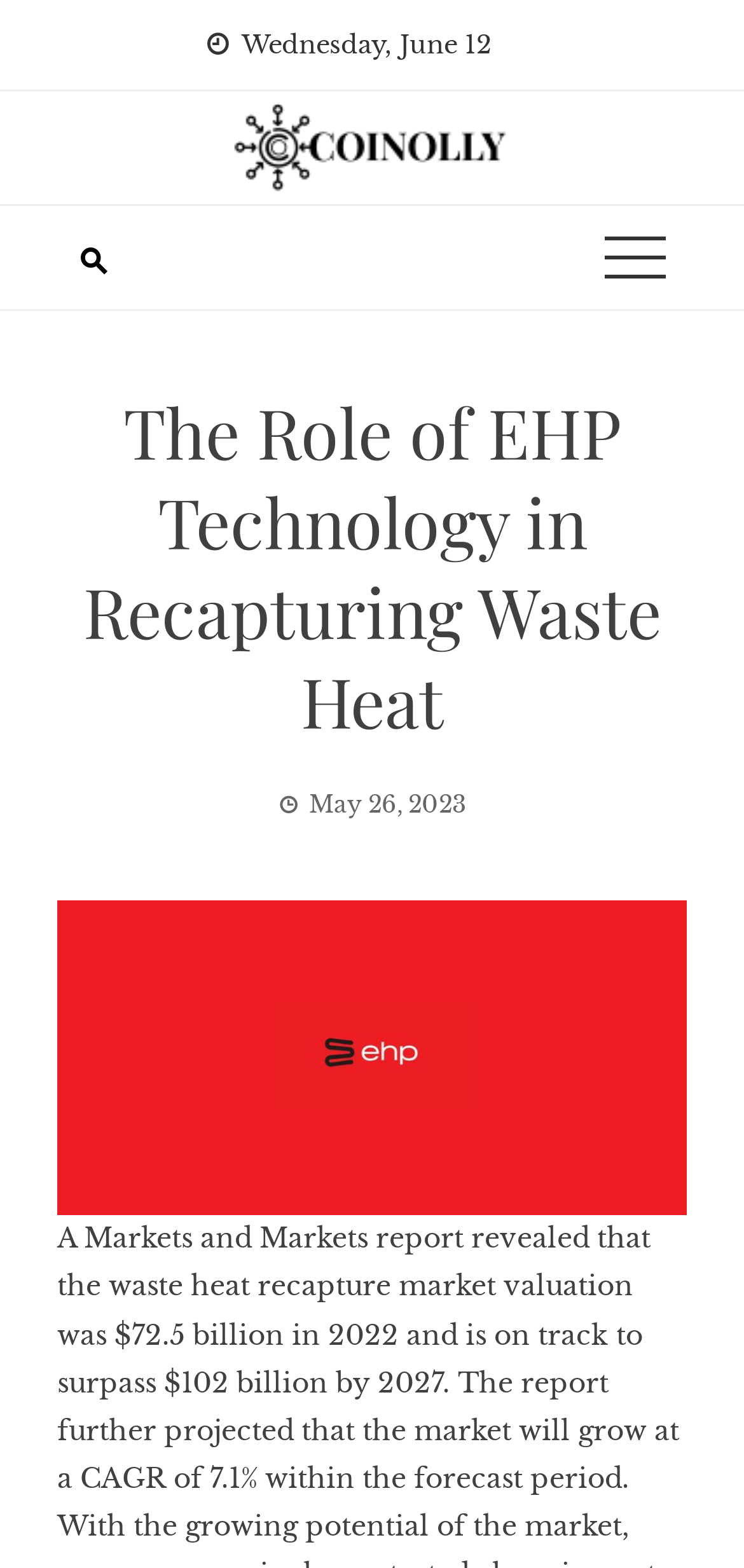How many links are there in the top section?
Using the information from the image, provide a comprehensive answer to the question.

I found the number of links in the top section by looking at the link elements on the webpage, which are located at coordinates [0.308, 0.082, 0.692, 0.104] and [0.785, 0.132, 0.923, 0.198]. There are two link elements in the top section of the webpage.